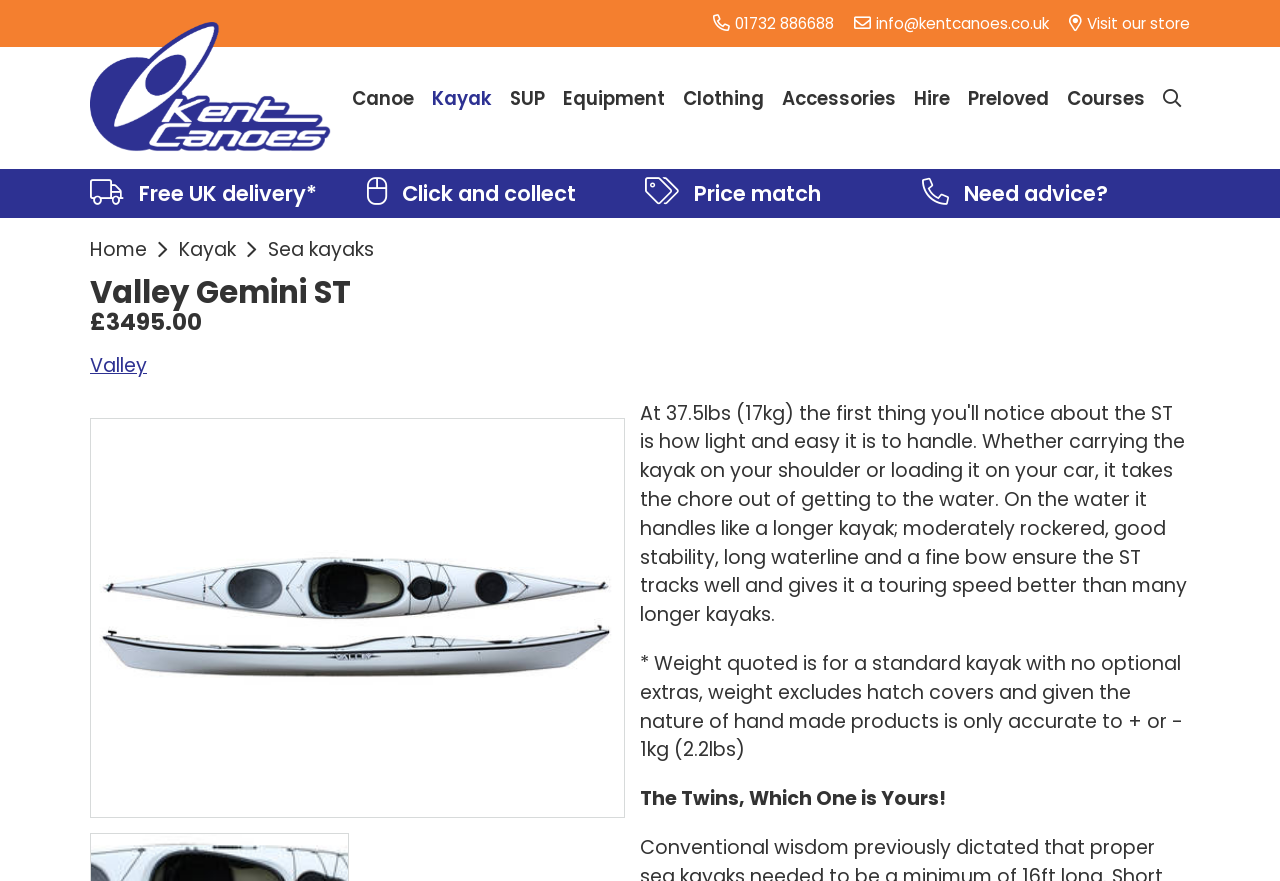Locate the headline of the webpage and generate its content.

Valley Gemini ST